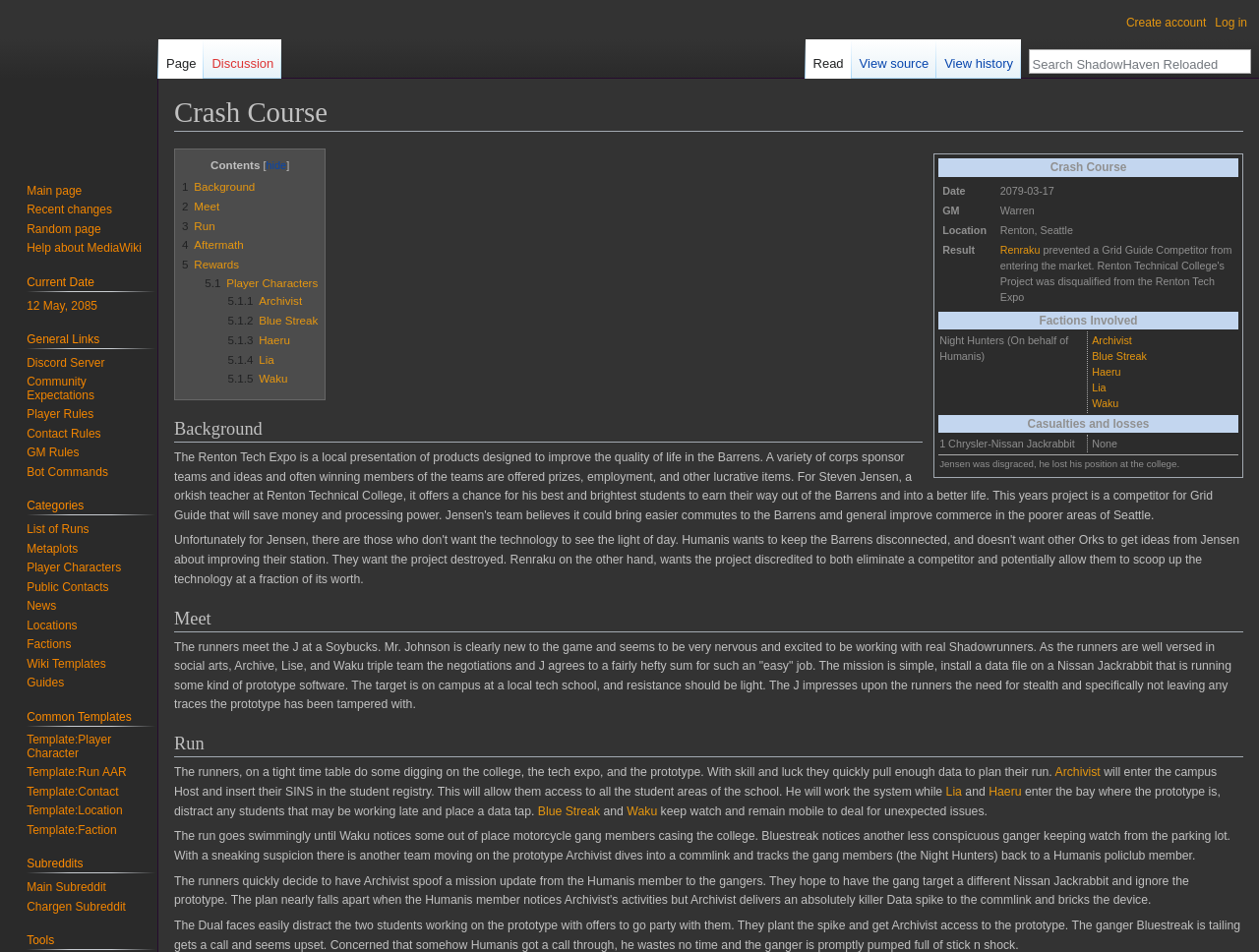Use a single word or phrase to respond to the question:
How many links are in the 'Contents' section?

6